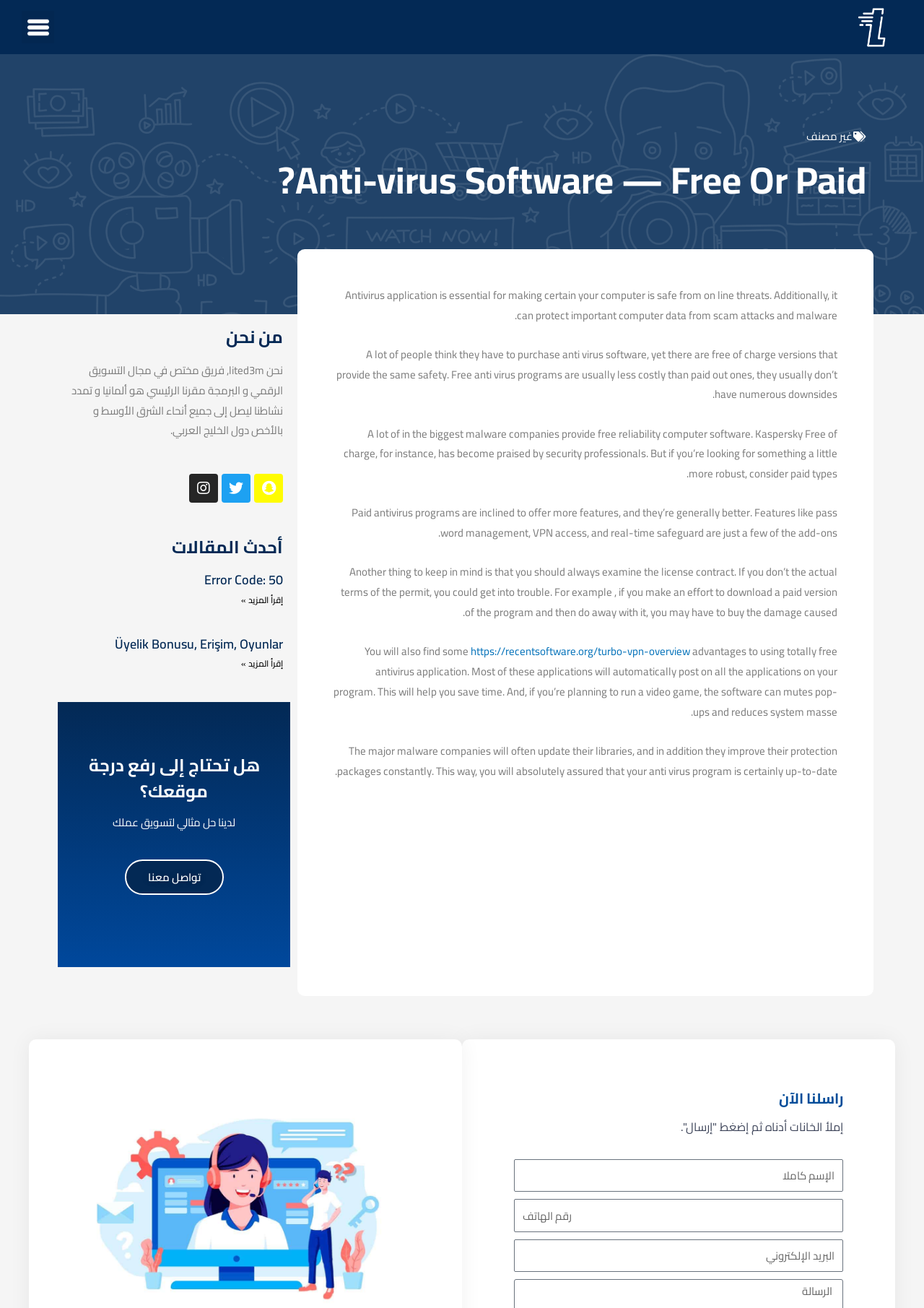Determine the bounding box coordinates of the region that needs to be clicked to achieve the task: "Enter your full name".

[0.556, 0.886, 0.912, 0.911]